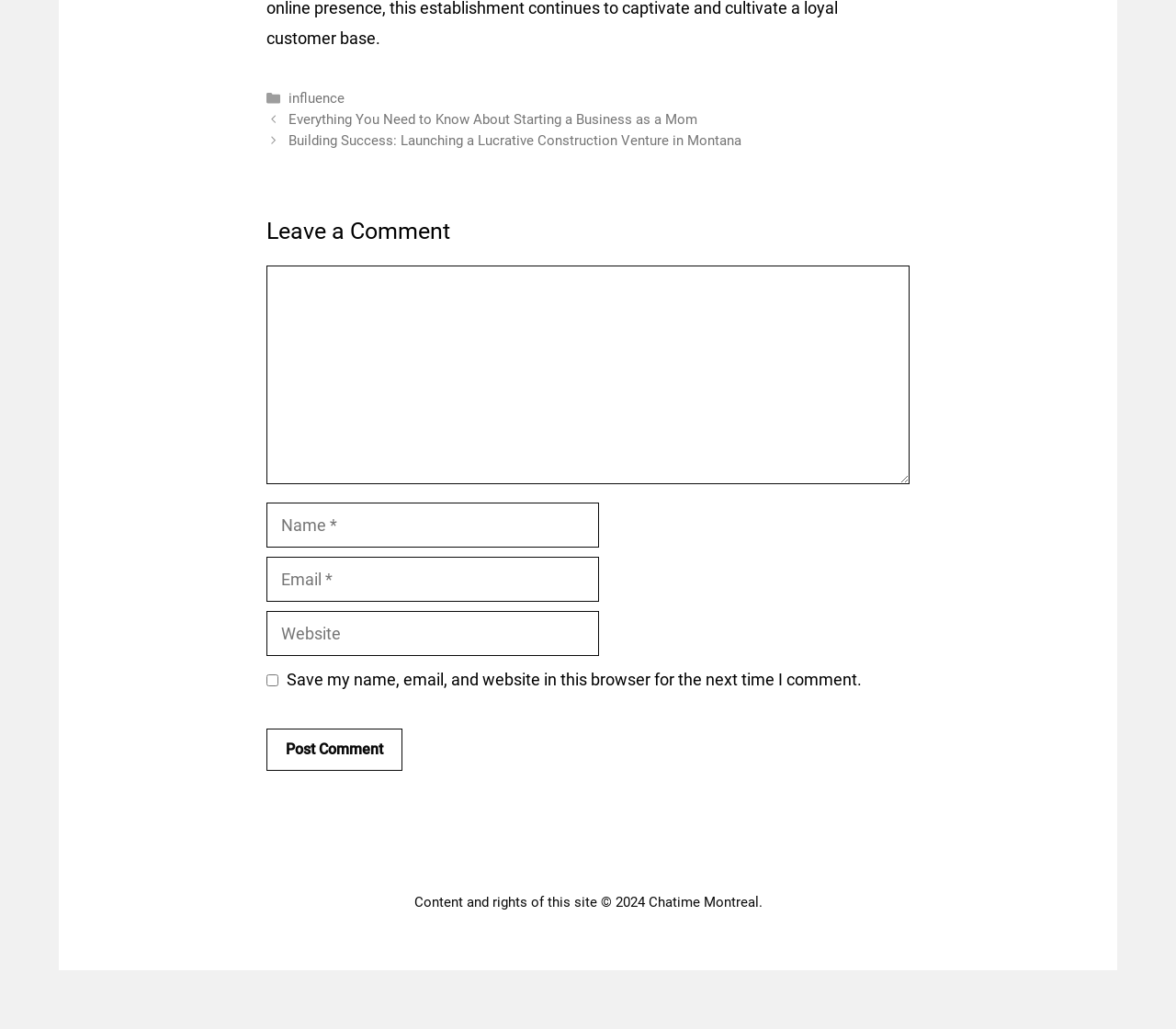For the element described, predict the bounding box coordinates as (top-left x, top-left y, bottom-right x, bottom-right y). All values should be between 0 and 1. Element description: Chatime Montreal

[0.551, 0.869, 0.645, 0.885]